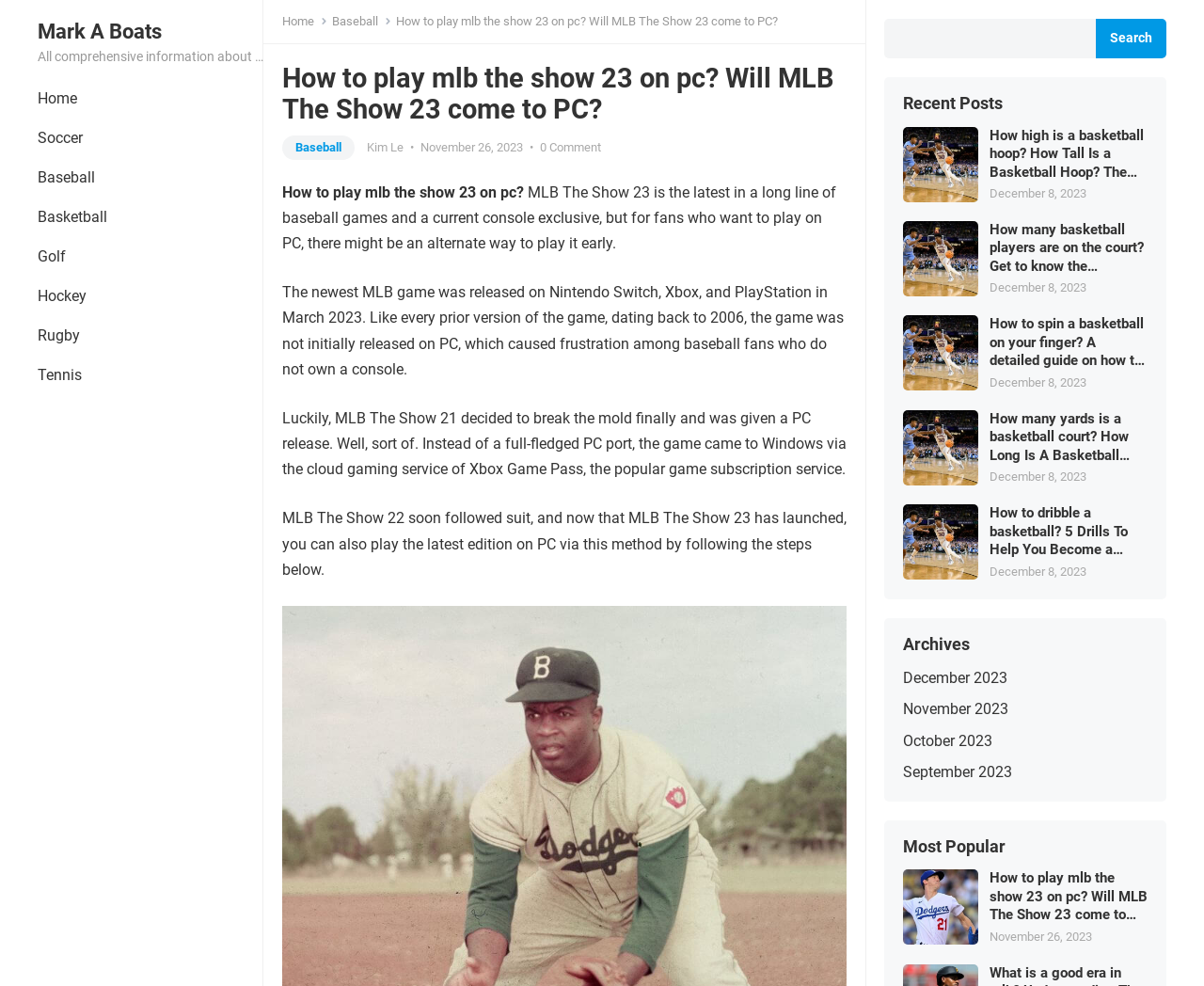What is the release date of MLB The Show 23?
Please answer the question as detailed as possible.

Based on the webpage content, the release date of MLB The Show 23 is March 2023, as mentioned in the article content.